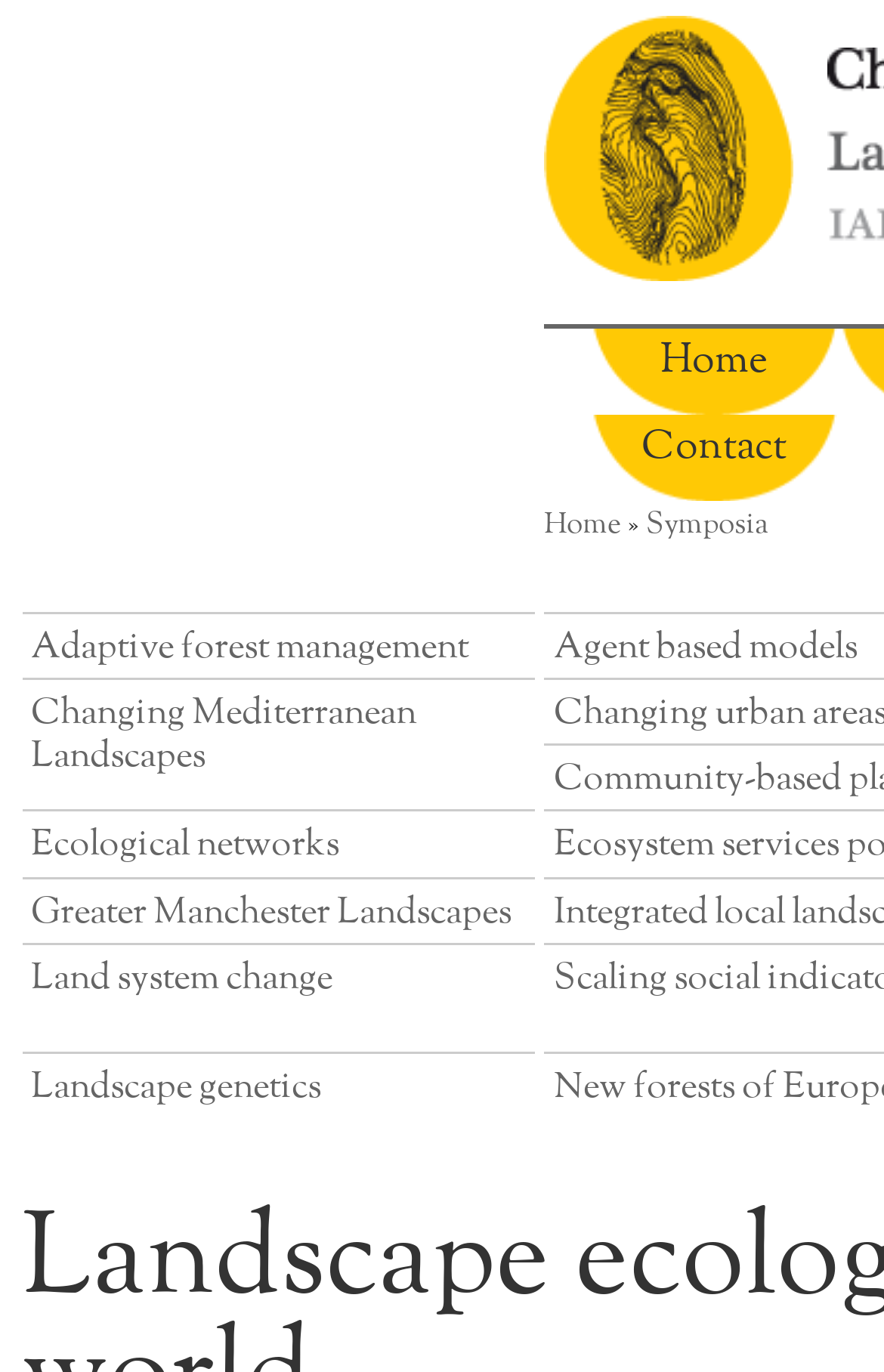What is the first symposium listed?
Refer to the image and respond with a one-word or short-phrase answer.

Adaptive forest management